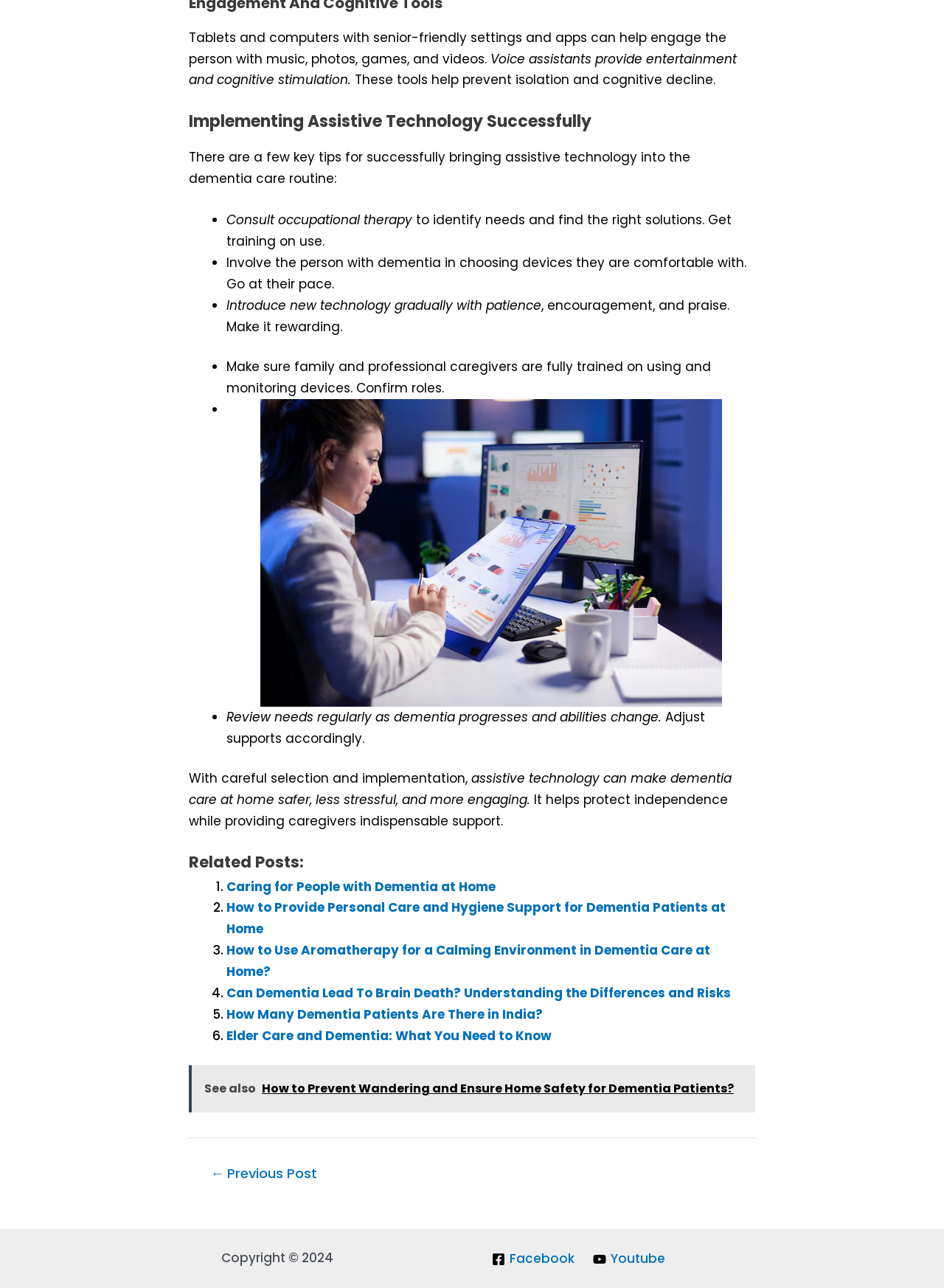How many related posts are listed on the webpage?
Using the image, respond with a single word or phrase.

6